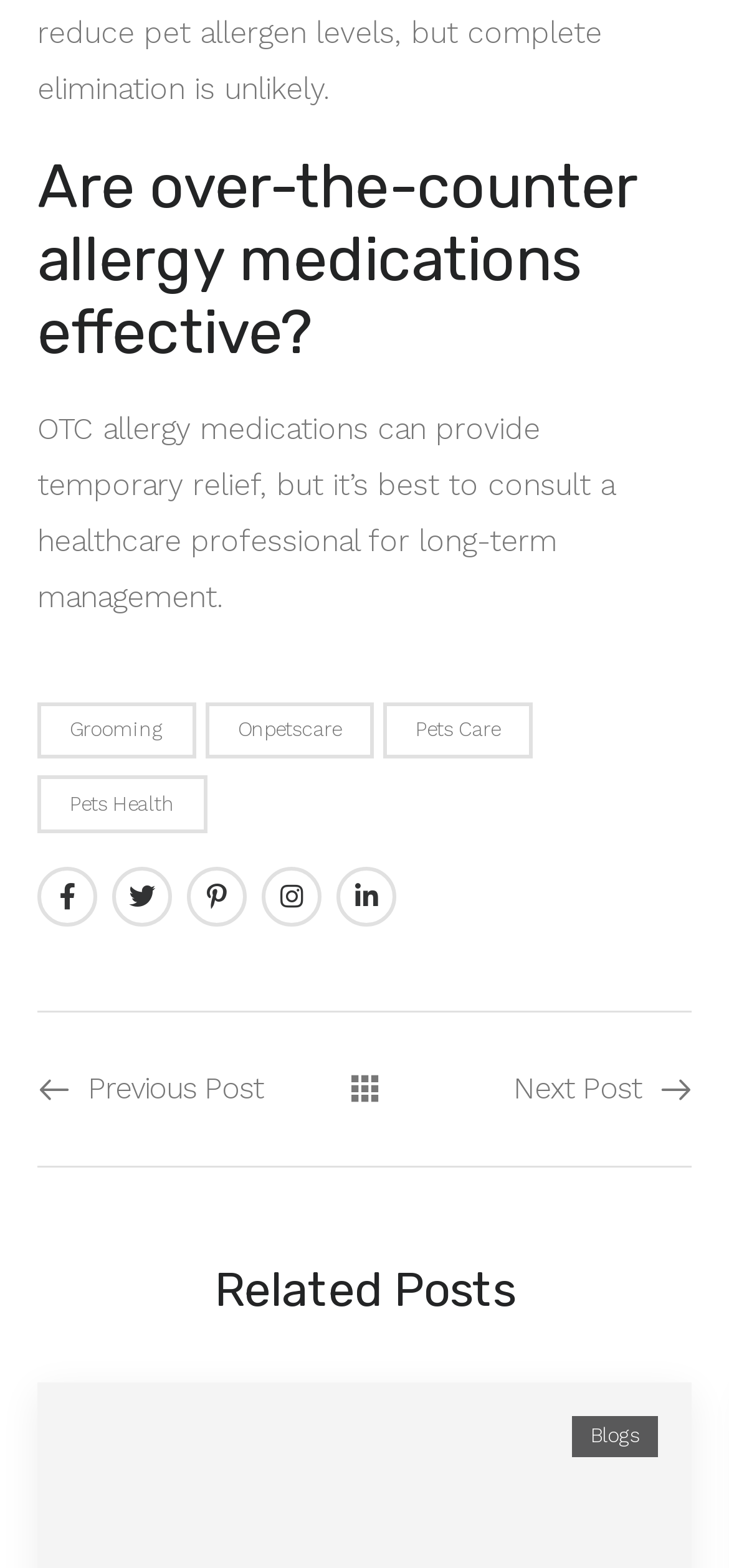How many related posts are listed?
Answer the question with a single word or phrase, referring to the image.

1